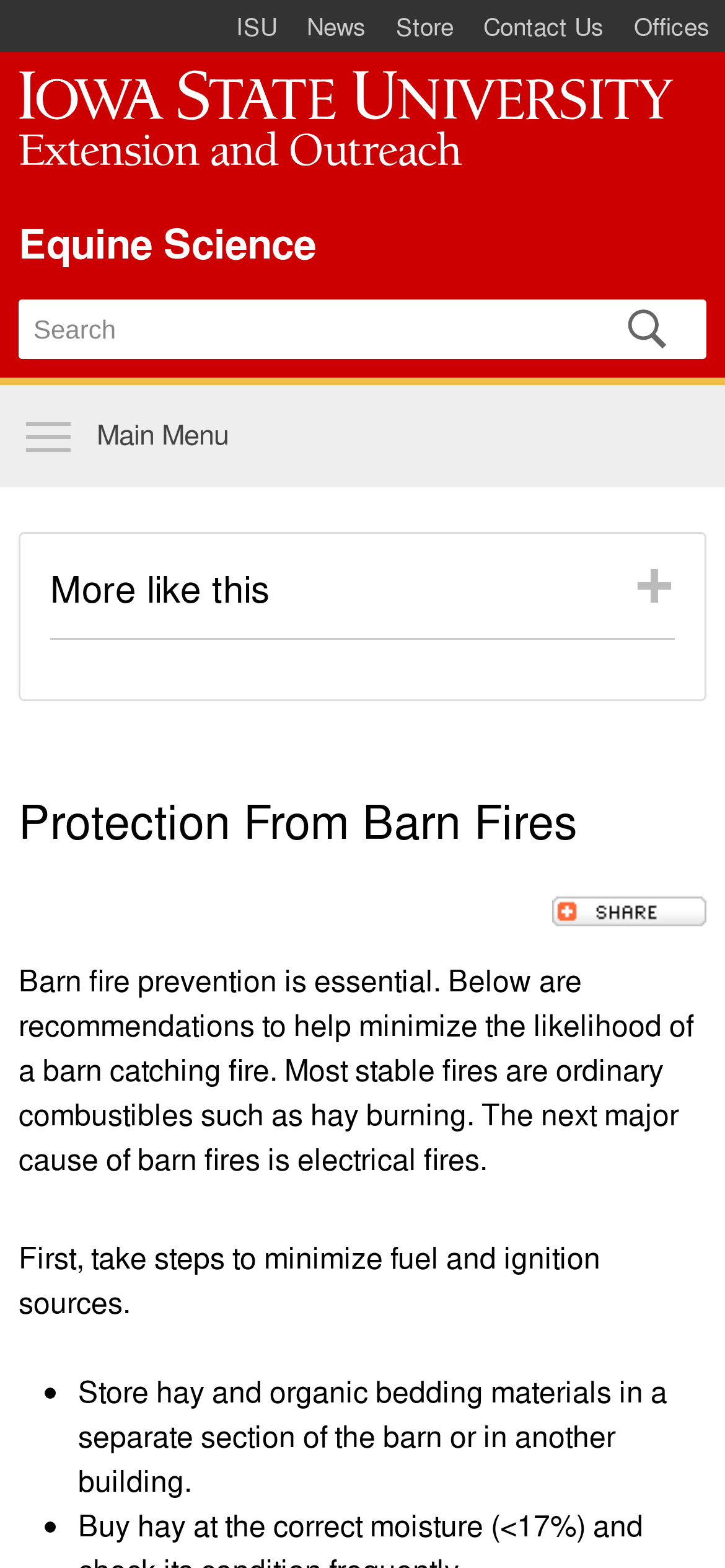Determine the bounding box coordinates of the element that should be clicked to execute the following command: "Search for products".

None